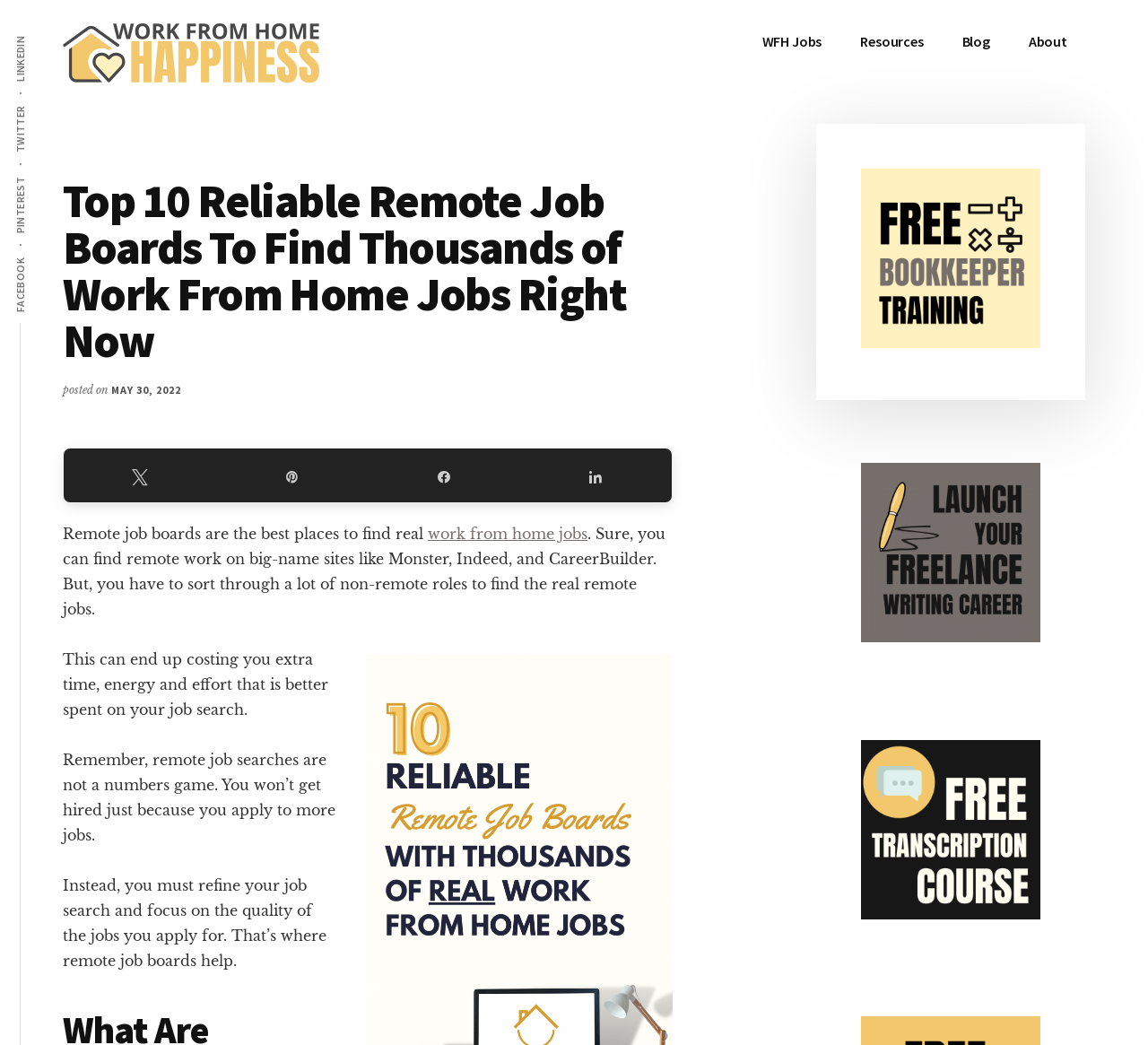Construct a thorough caption encompassing all aspects of the webpage.

This webpage is about remote job boards, providing thousands of reliable work-from-home job listings. At the top left corner, there are three "Skip to" links: "Skip to main content", "Skip to primary sidebar", and "Skip to footer". Below these links, there is a navigation menu with social media links to Facebook, Pinterest, Twitter, and LinkedIn.

To the right of the social media links, there is a logo "Work from Home Happiness" with an image and a tagline "Get Hired. Be Happy. From Home." Below the logo, there is a main navigation menu with links to "WFH Jobs", "Resources", "Blog", and "About".

The main content of the webpage is divided into two sections. On the left side, there is a header section with a heading "Top 10 Reliable Remote Job Boards To Find Thousands of Work From Home Jobs Right Now" and a posted date "MAY 30, 2022". Below the heading, there are social media sharing links and a paragraph of text explaining the importance of using remote job boards to find real work-from-home jobs.

On the right side, there is a primary sidebar with two links. The webpage has a total of 10 links, 2 images, and 14 blocks of text. The text content is organized into paragraphs, with headings and subheadings, making it easy to read and understand. Overall, the webpage provides a clear and concise guide to finding remote job boards and getting hired to work from home.